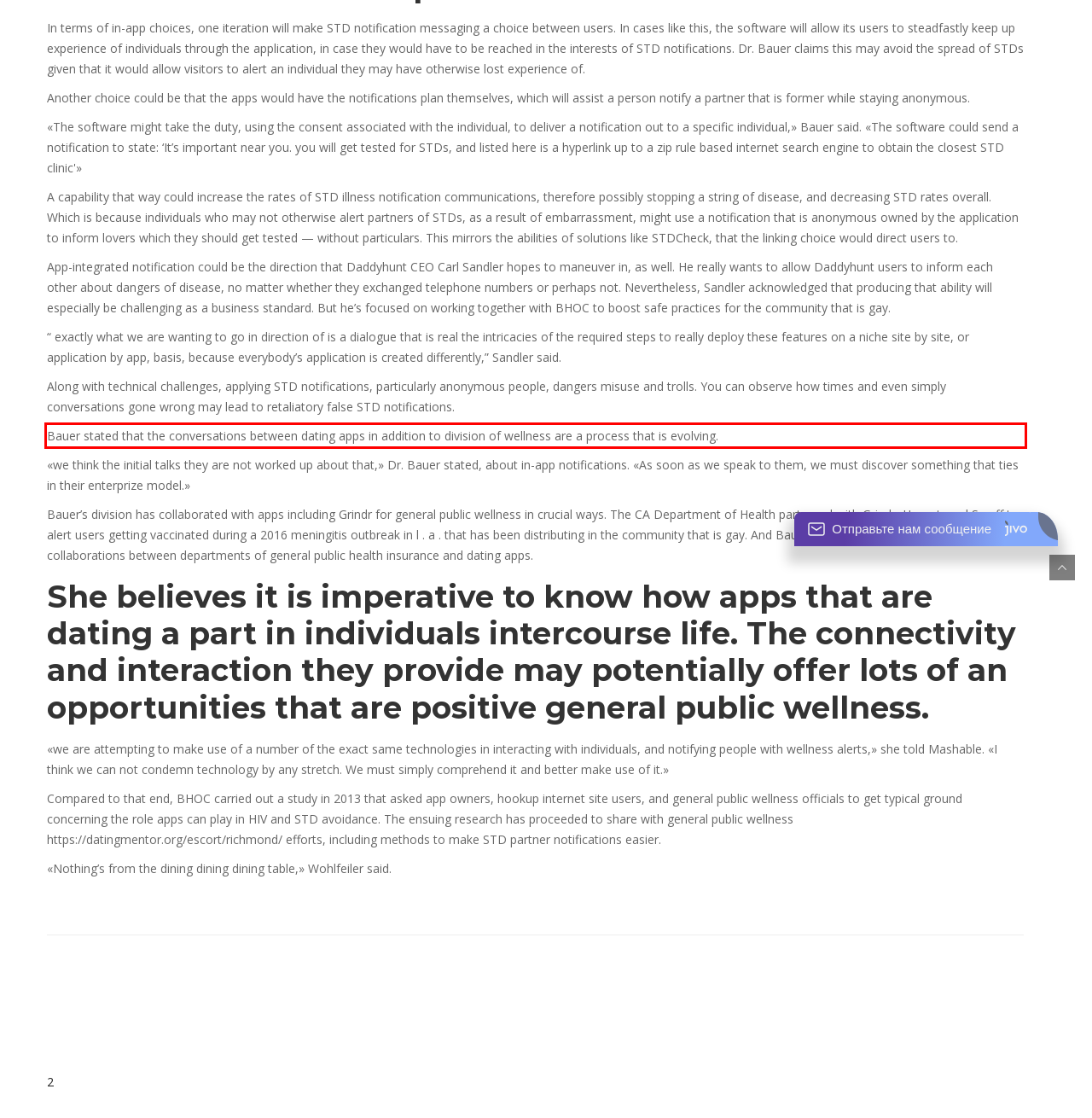Identify the red bounding box in the webpage screenshot and perform OCR to generate the text content enclosed.

Bauer stated that the conversations between dating apps in addition to division of wellness are a process that is evolving.